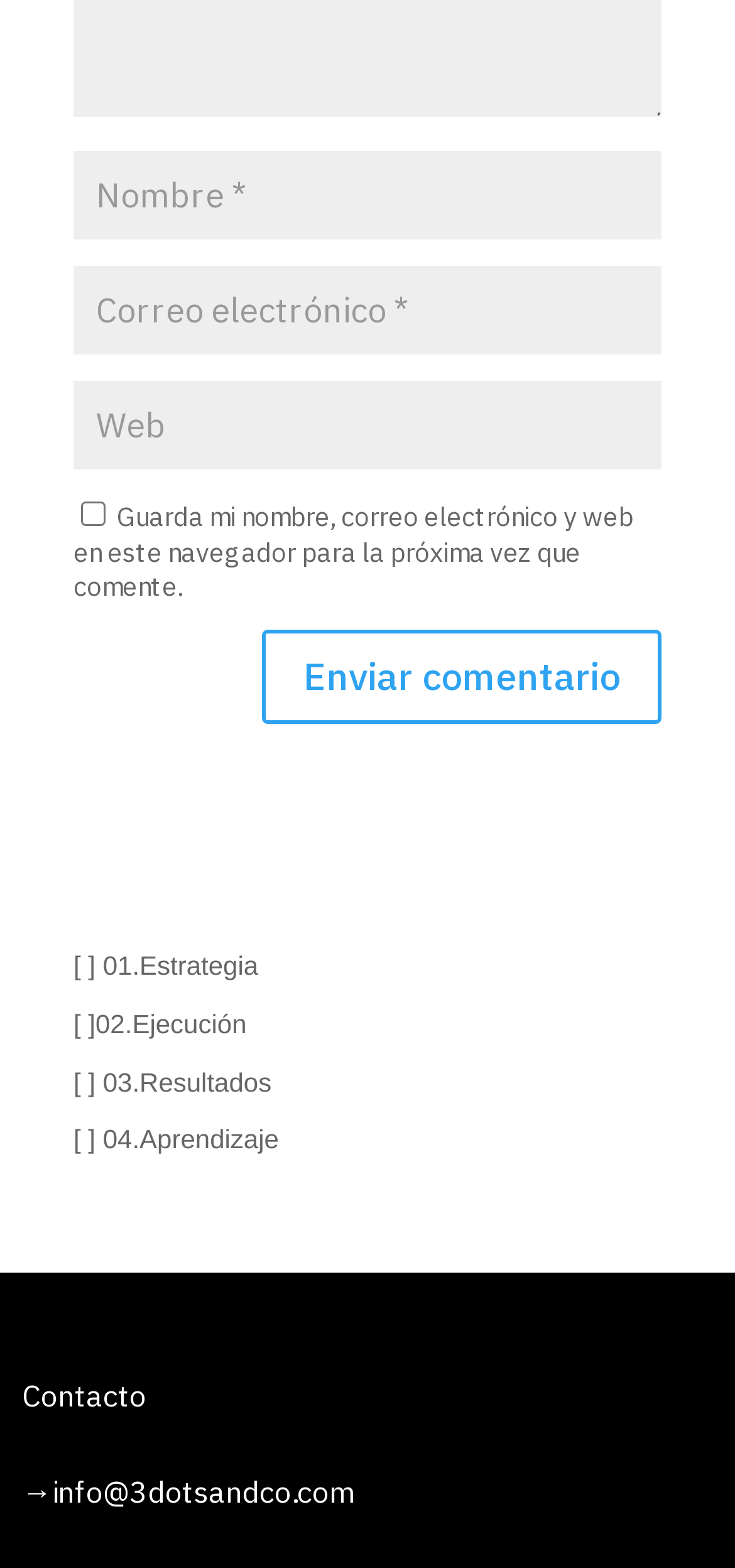What is the topic of the links?
Please provide a comprehensive answer based on the information in the image.

The links are labeled as '01.Estrategia', '02.Ejecución', '03.Resultados', and '04.Aprendizaje', which suggests that they are related to different chapters or topics of a course.